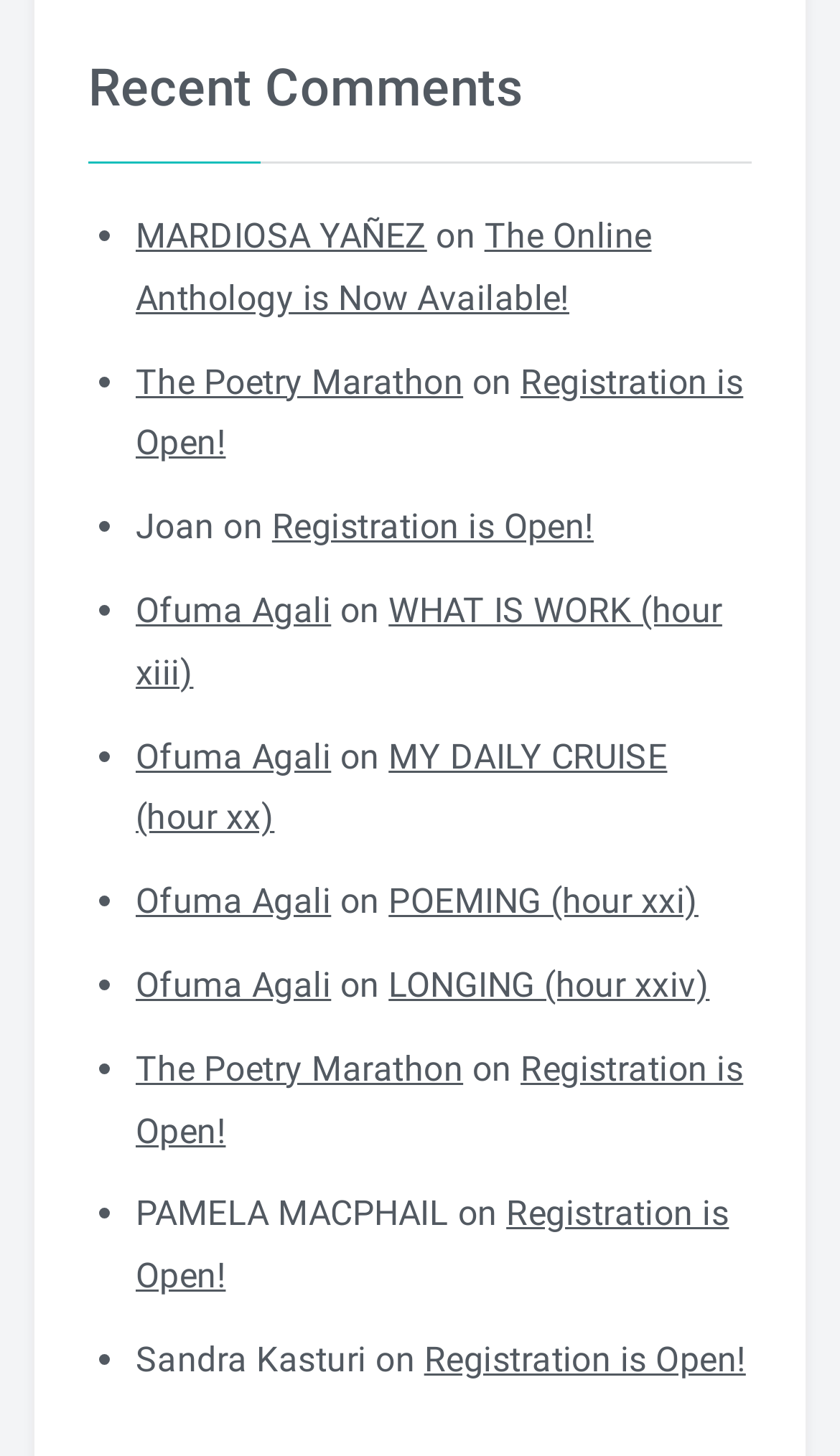Please determine the bounding box coordinates of the element's region to click for the following instruction: "view the post of Sandra Kasturi".

[0.162, 0.92, 0.437, 0.948]